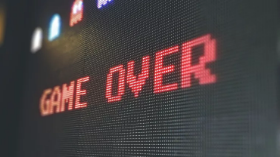Respond to the question with just a single word or phrase: 
What is the context of the article that features this image?

Gaming and sci-fi narratives